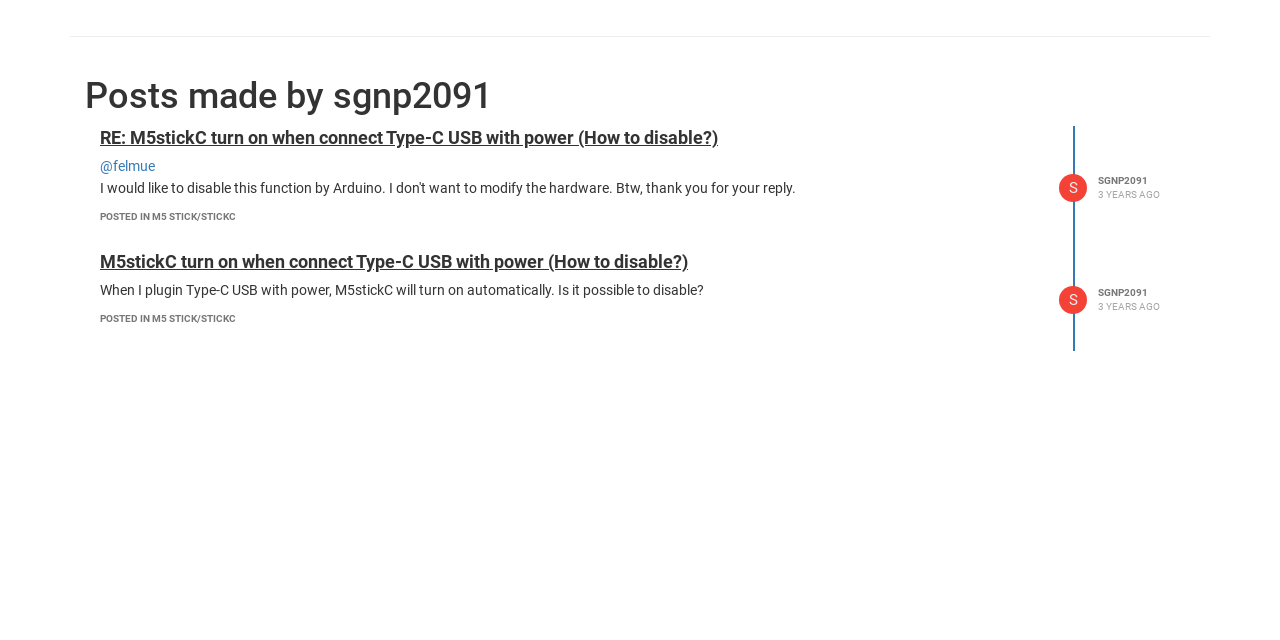Mark the bounding box of the element that matches the following description: "@felmue".

[0.078, 0.247, 0.121, 0.272]